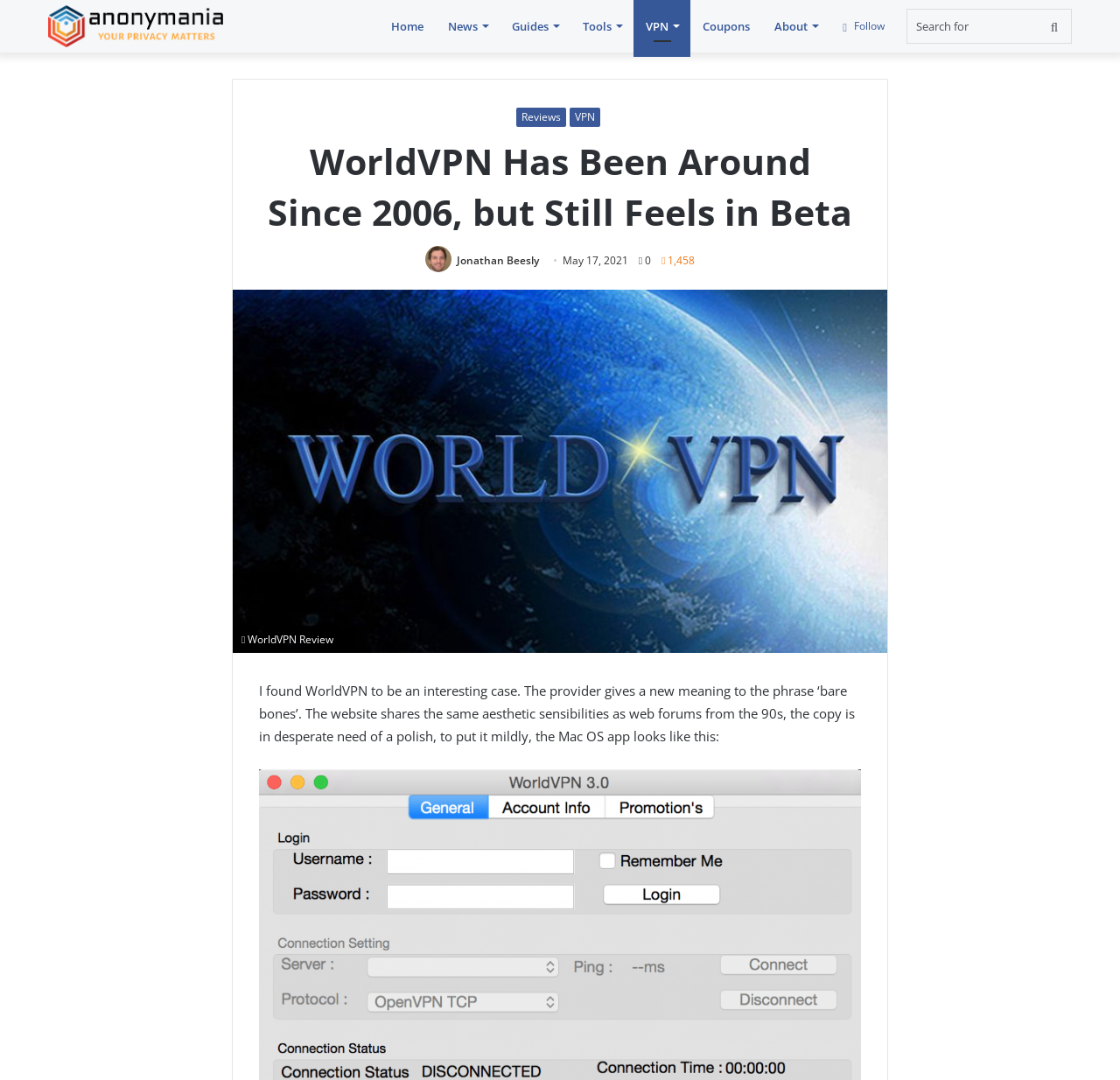What is the number of comments mentioned in the review?
Using the image as a reference, answer the question in detail.

The answer can be found in the static text element which says '1,458'. This element is located near the top of the page, and it likely indicates the number of comments or discussions related to the review.